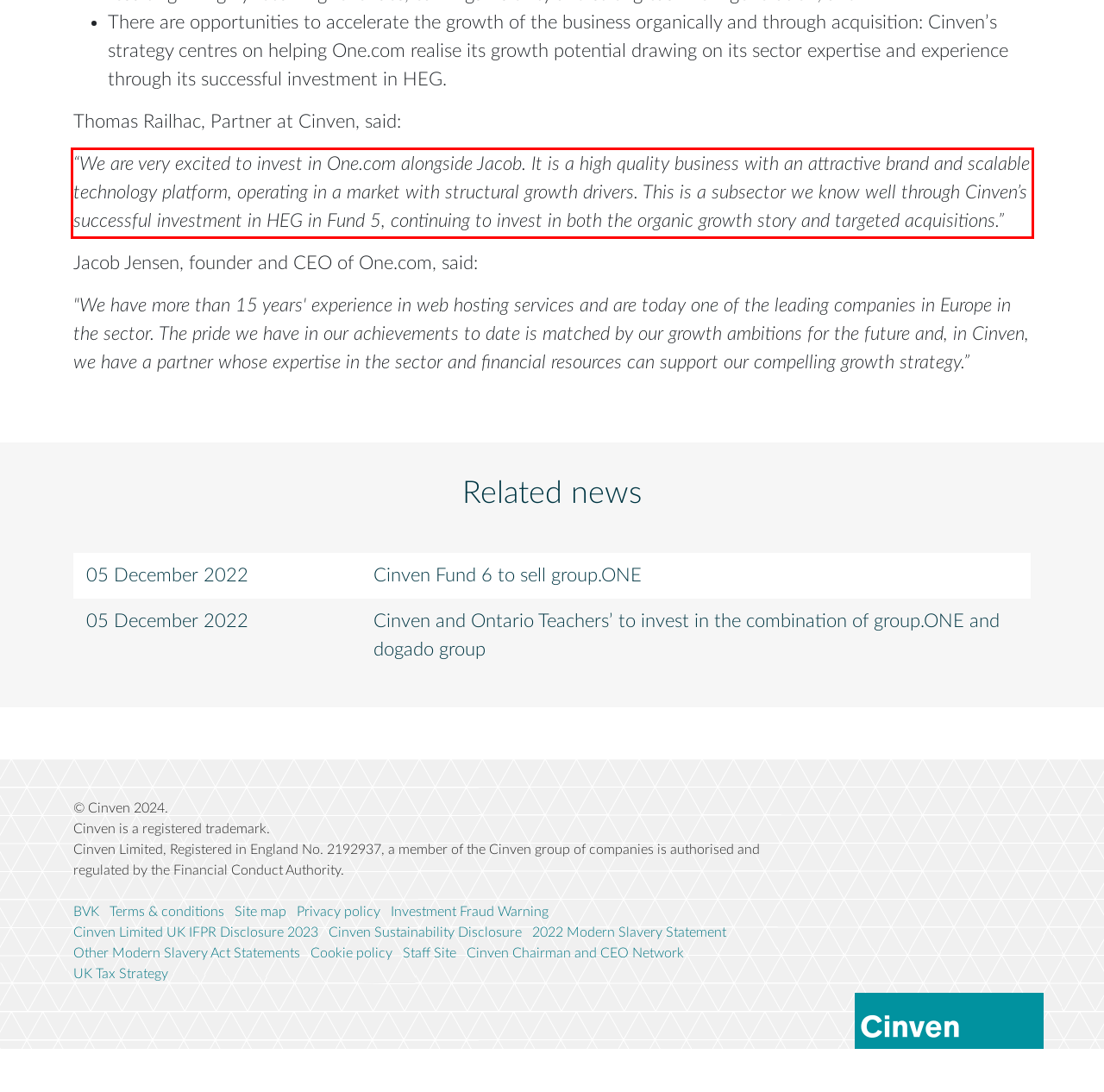Analyze the webpage screenshot and use OCR to recognize the text content in the red bounding box.

“We are very excited to invest in One.com alongside Jacob. It is a high quality business with an attractive brand and scalable technology platform, operating in a market with structural growth drivers. This is a subsector we know well through Cinven’s successful investment in HEG in Fund 5, continuing to invest in both the organic growth story and targeted acquisitions.”